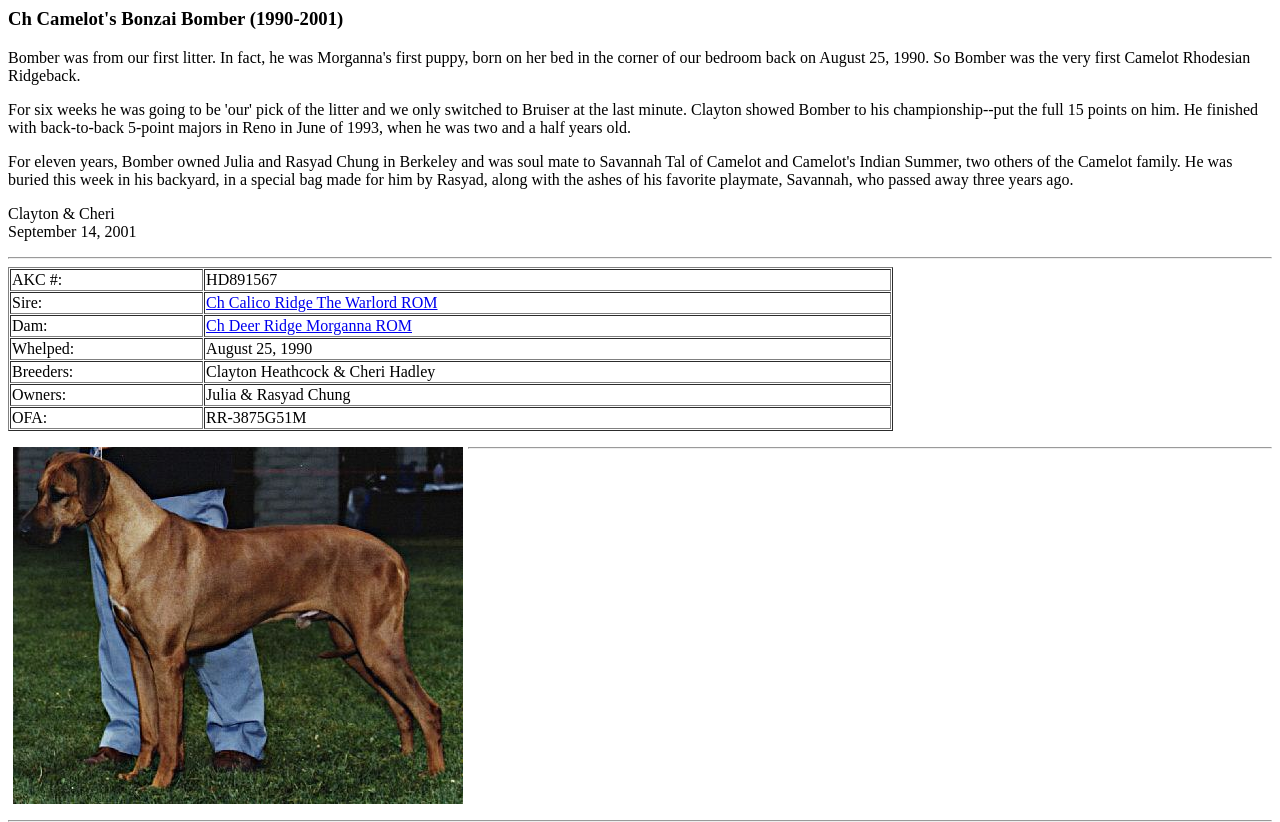Extract the bounding box of the UI element described as: "Ch Deer Ridge Morganna ROM".

[0.161, 0.385, 0.322, 0.406]